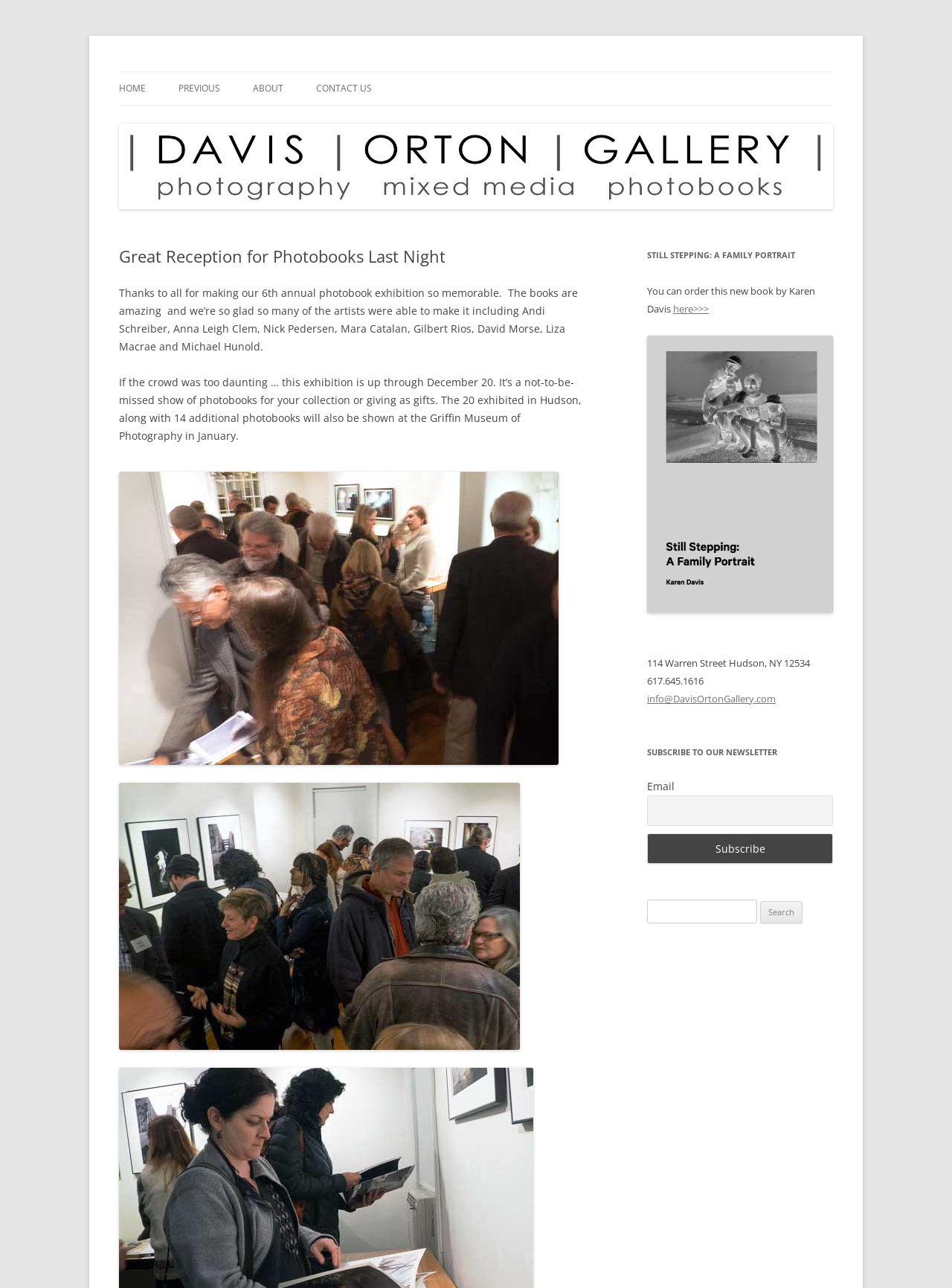Please find the main title text of this webpage.

Davis Orton Gallery – contemporary photography, mixed media and artist books